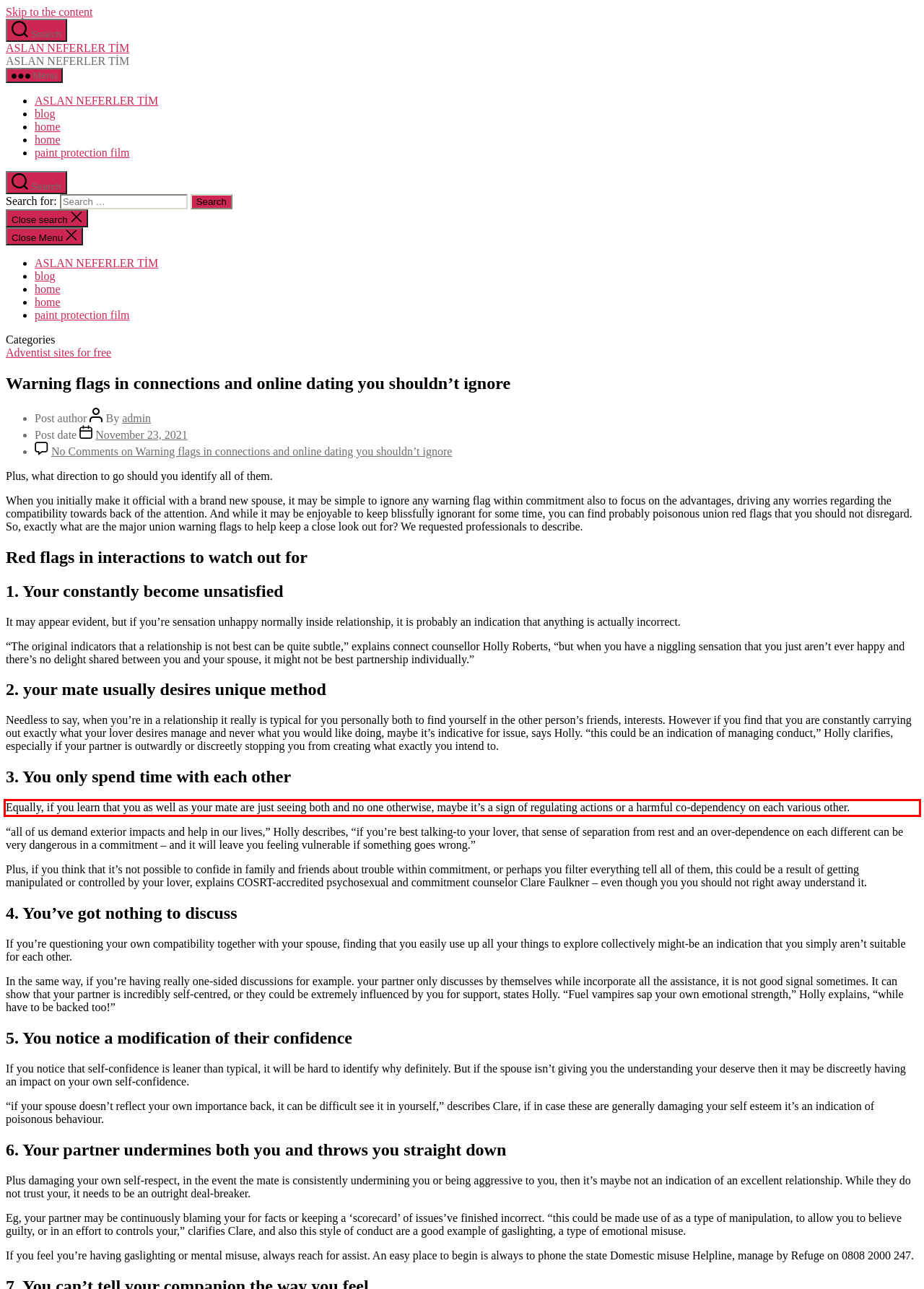Given a screenshot of a webpage, identify the red bounding box and perform OCR to recognize the text within that box.

Equally, if you learn that you as well as your mate are just seeing both and no one otherwise, maybe it’s a sign of regulating actions or a harmful co-dependency on each various other.